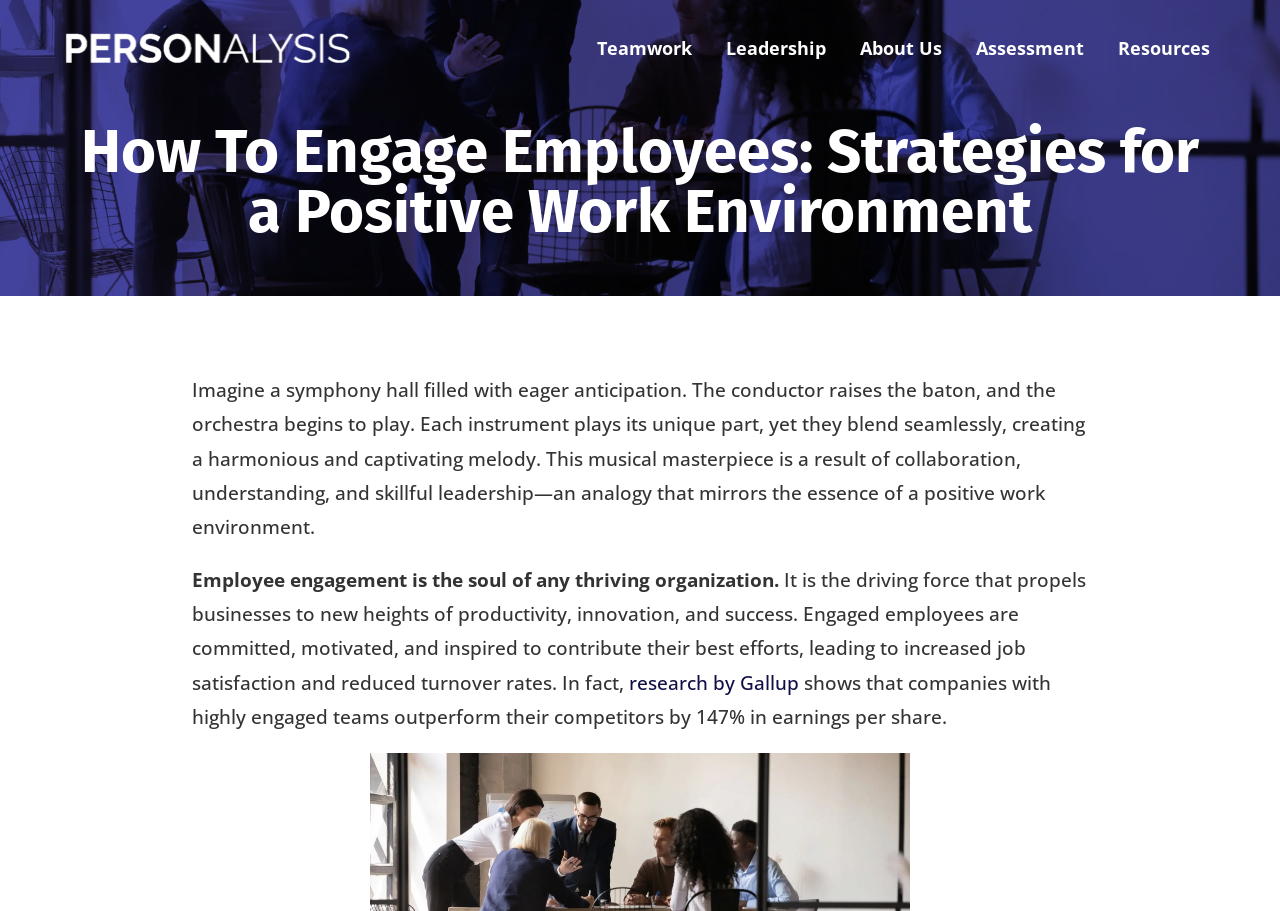What is the benefit of having highly engaged teams? Based on the screenshot, please respond with a single word or phrase.

Outperform competitors